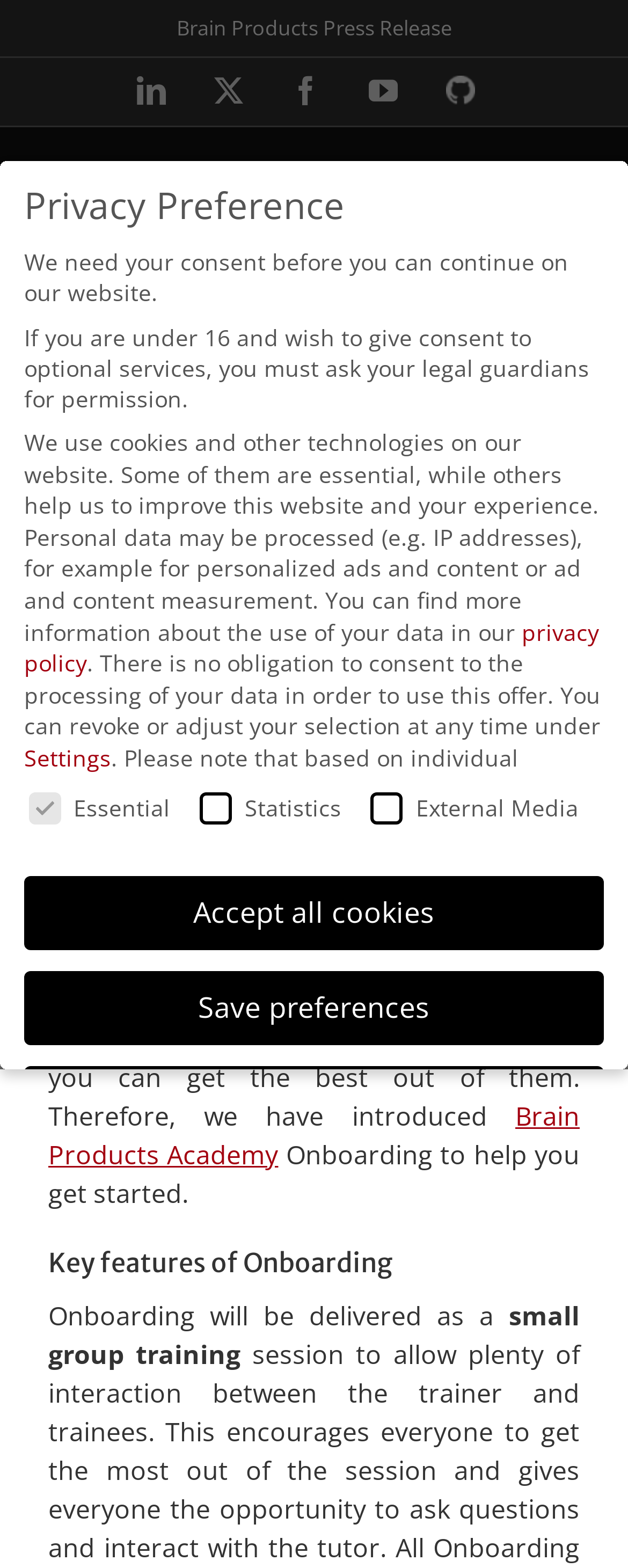Identify the coordinates of the bounding box for the element that must be clicked to accomplish the instruction: "Click the LinkedIn icon".

[0.218, 0.048, 0.264, 0.066]